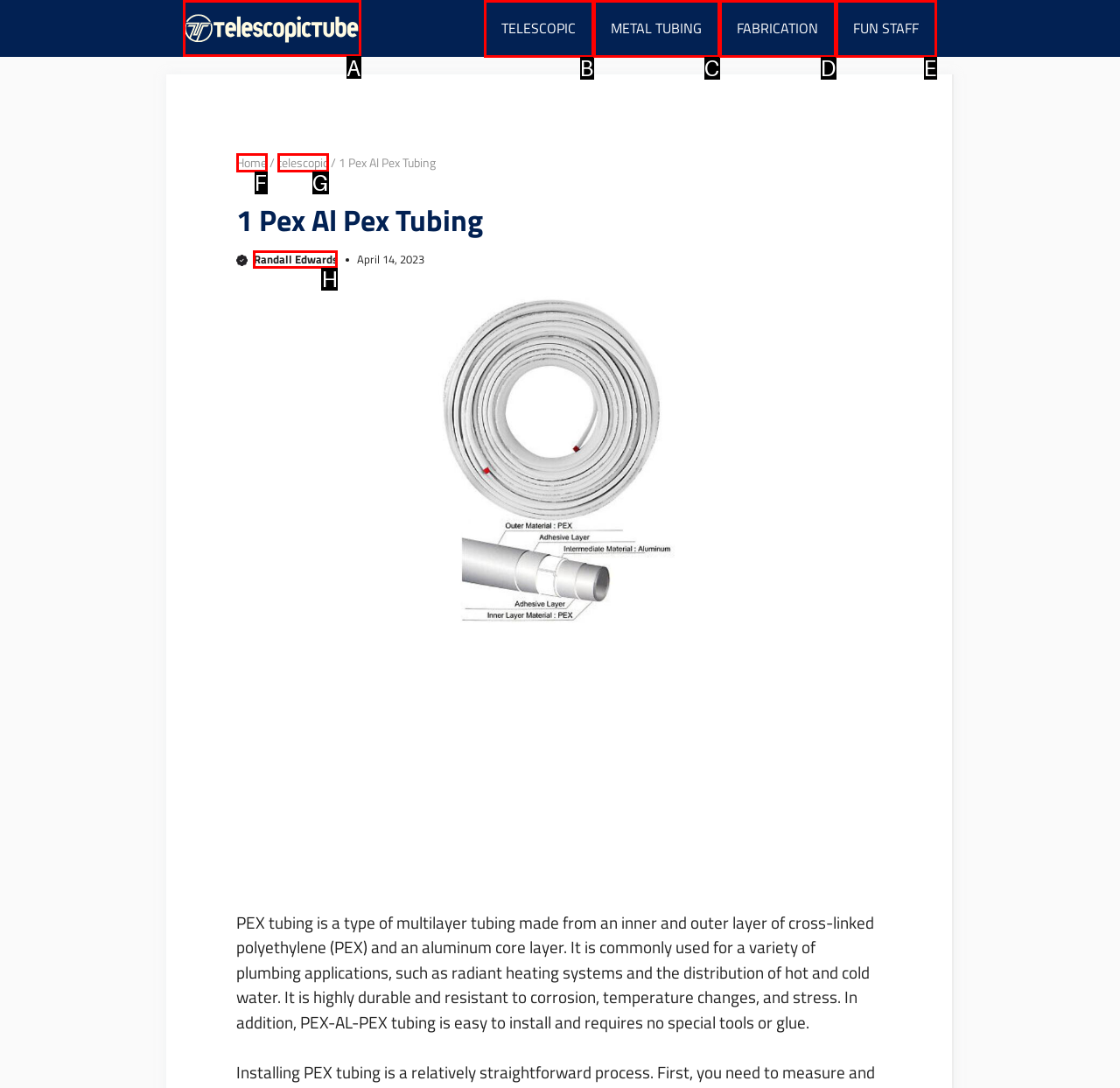Tell me which letter corresponds to the UI element that will allow you to Click on the 'Telescopic Tube' link. Answer with the letter directly.

A